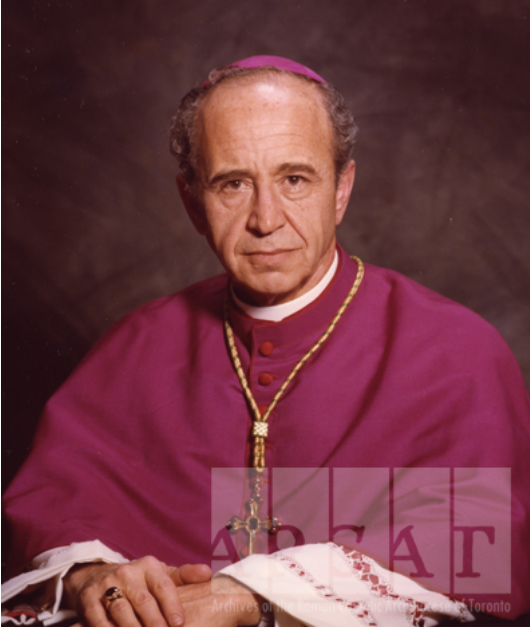Please respond to the question using a single word or phrase:
When was Bishop Wall ordained as a priest?

1979